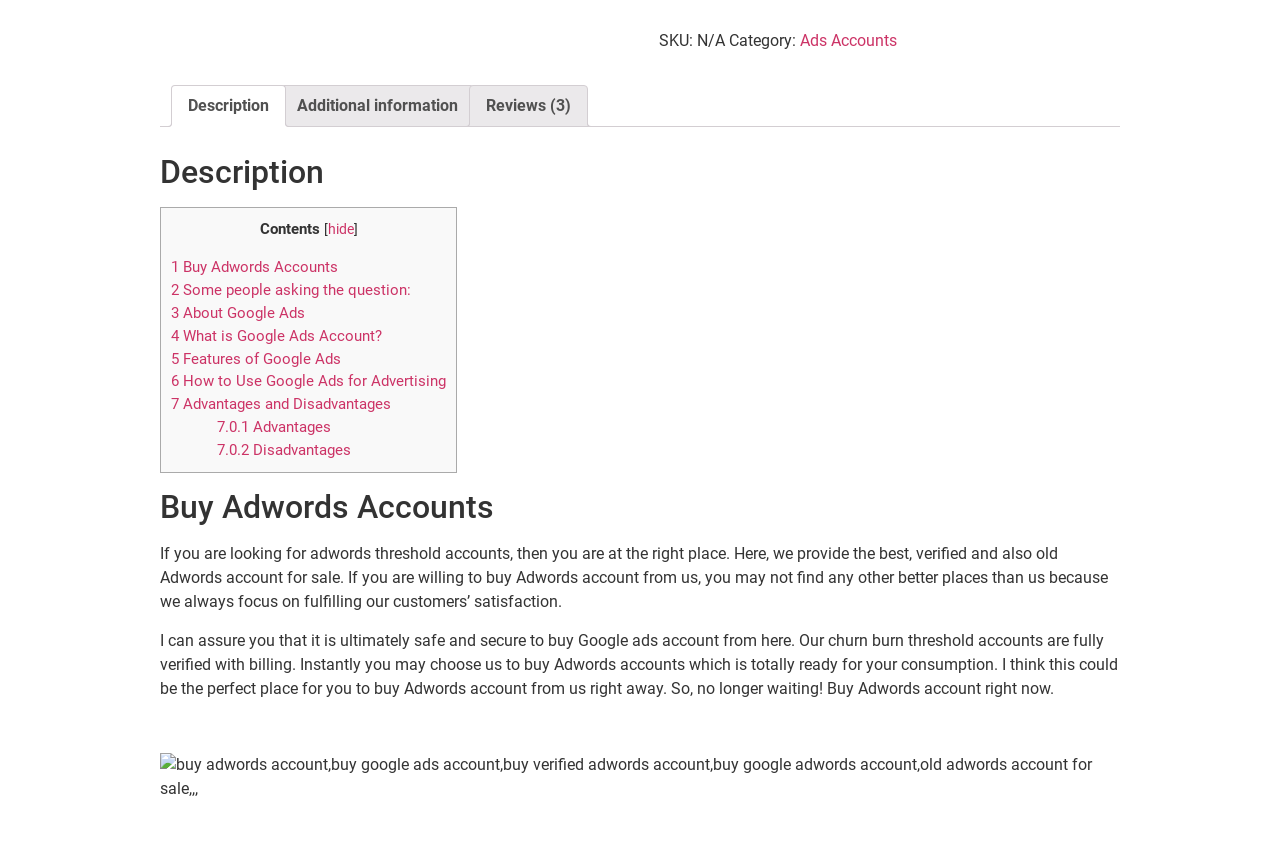What is the focus of the seller?
Give a detailed and exhaustive answer to the question.

The focus of the seller can be determined by reading the text on the webpage, which states that the seller 'always focus on fulfilling our customers’ satisfaction'. This suggests that the seller's primary concern is ensuring that customers are satisfied with their purchase.